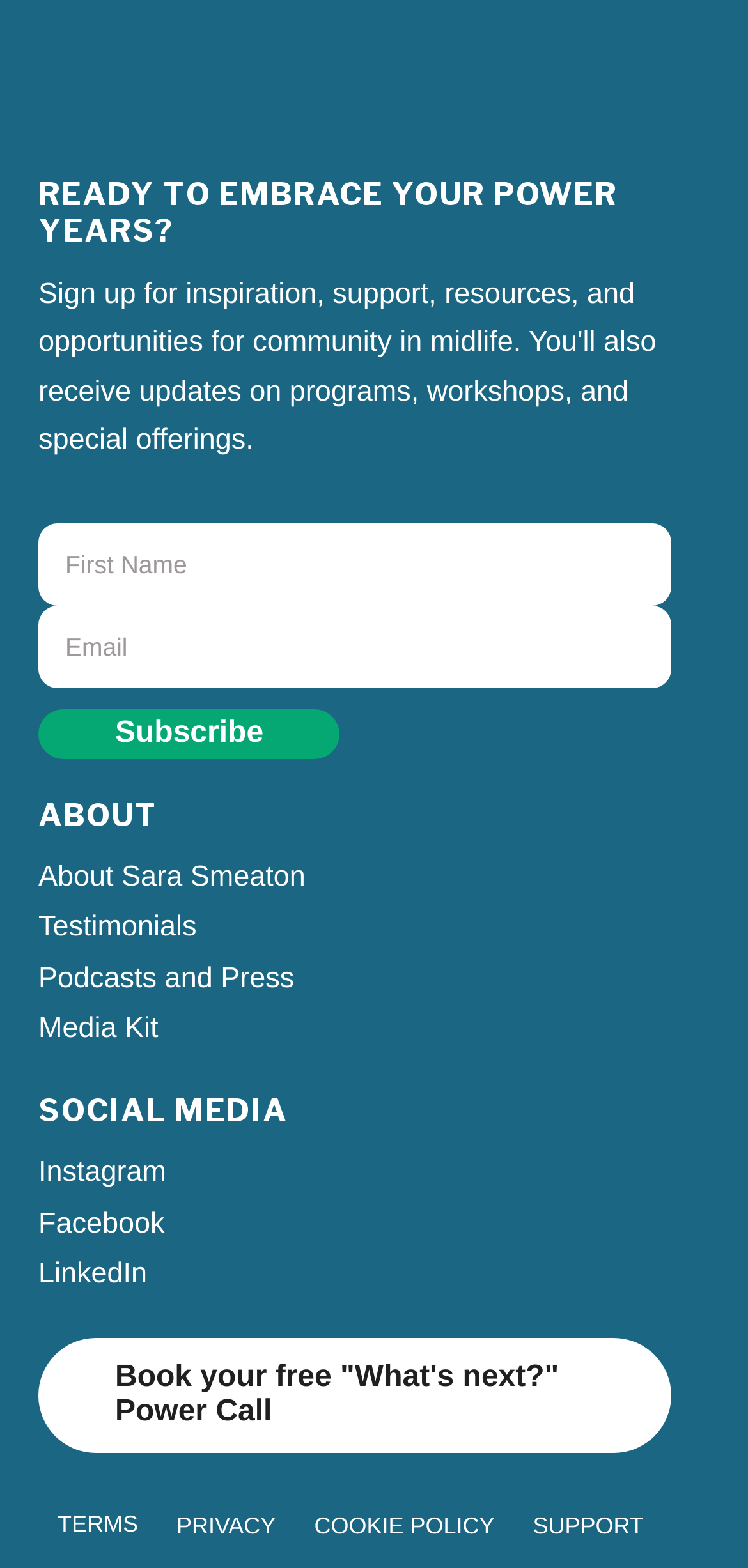What are the social media platforms listed on the page? Examine the screenshot and reply using just one word or a brief phrase.

Instagram, Facebook, LinkedIn